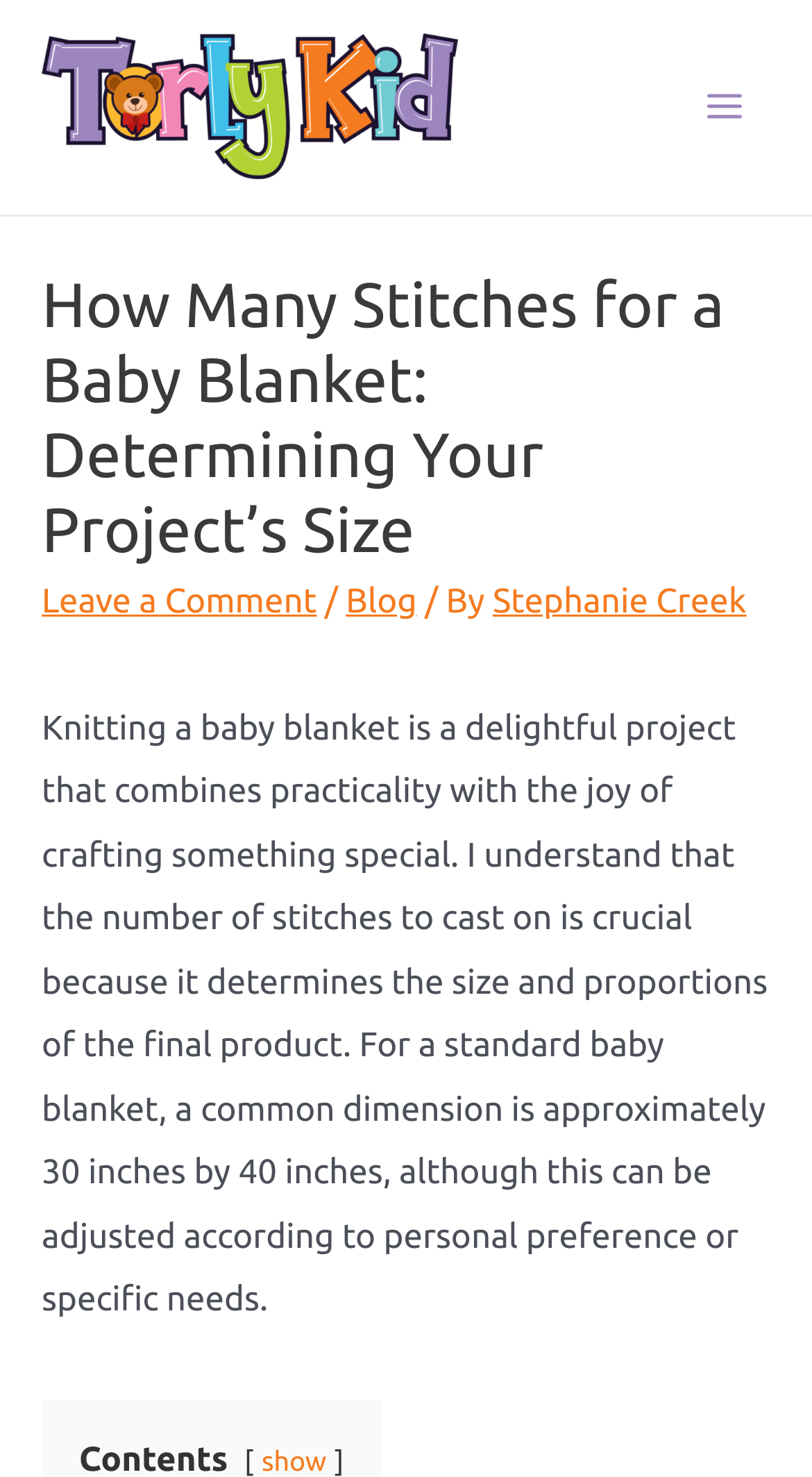Describe all the key features and sections of the webpage thoroughly.

The webpage is about knitting a baby blanket, specifically discussing the importance of determining the number of stitches to cast on for the project's size. At the top left of the page, there is a logo image and a link to "Torly Kid". To the right of the logo, there is a button labeled "Main Menu". 

Below the logo and main menu button, there is a header section that spans the width of the page. The header contains a heading that reads "How Many Stitches for a Baby Blanket: Determining Your Project’s Size". Below the heading, there are three links: "Leave a Comment", "Blog", and "Stephanie Creek", separated by static text. 

The main content of the page is a paragraph of text that explains the importance of determining the number of stitches to cast on for a baby blanket, including the standard dimensions of 30 inches by 40 inches. At the bottom of the page, there is a link labeled "show".